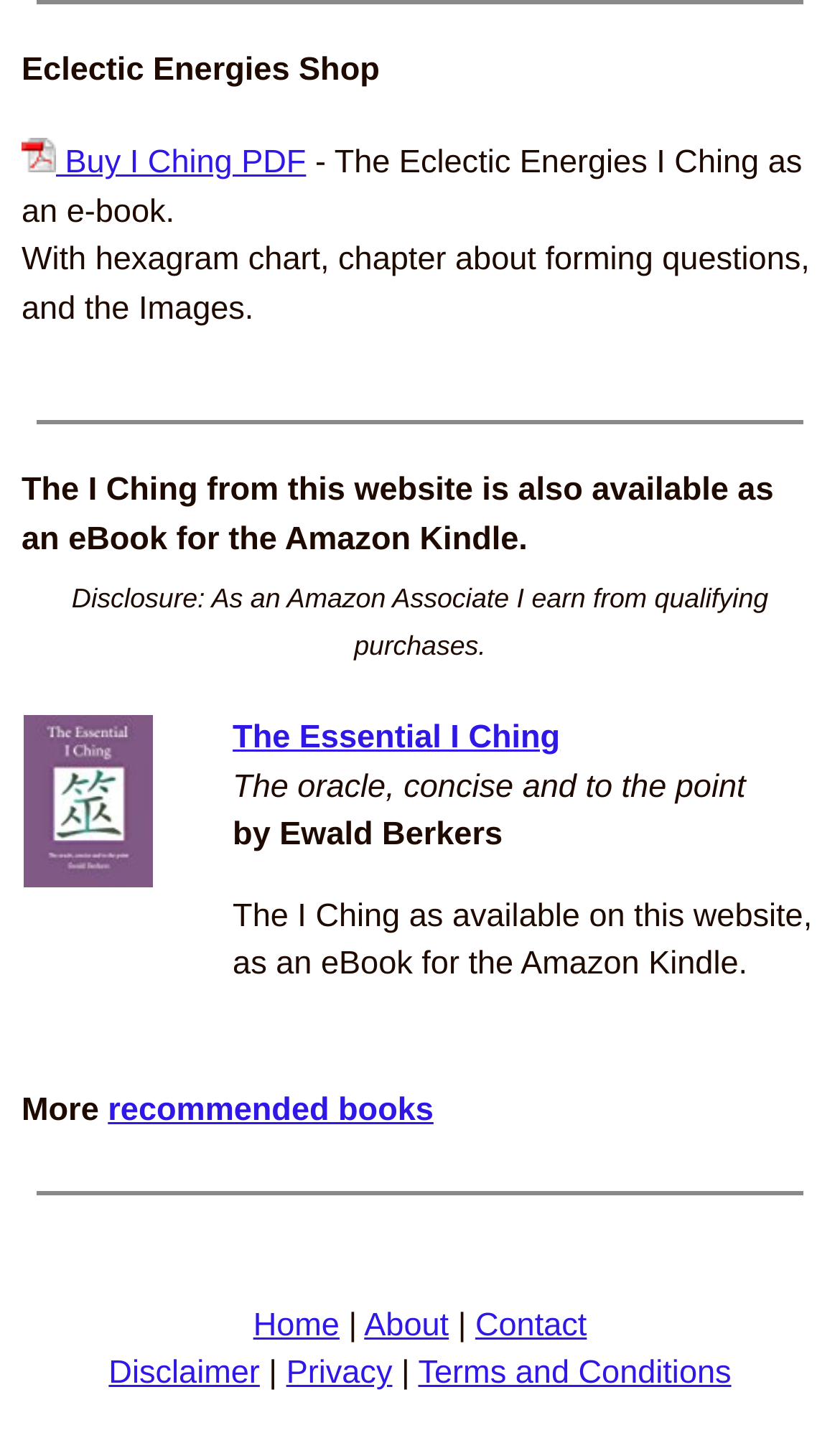Locate the bounding box coordinates of the element that should be clicked to execute the following instruction: "View product image".

[0.028, 0.596, 0.183, 0.621]